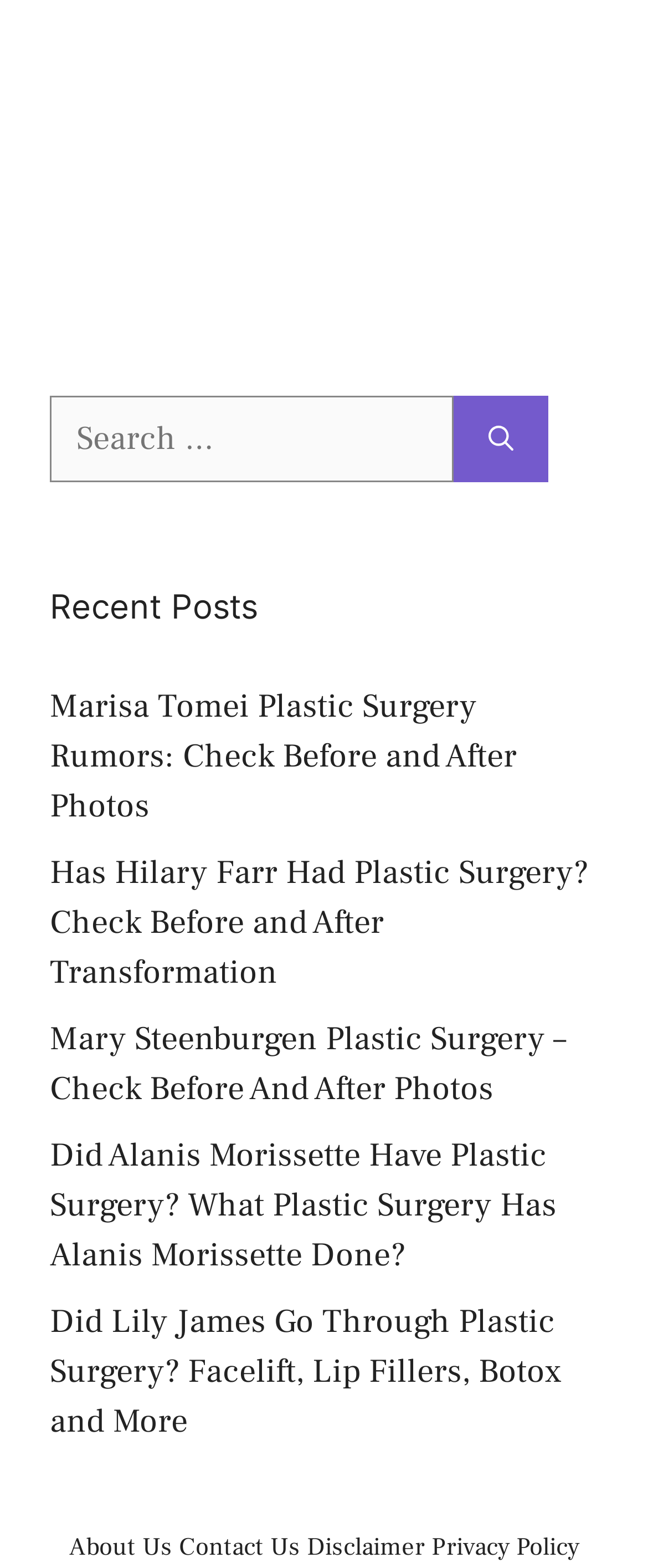Answer the question with a brief word or phrase:
Where can I find information about the website's privacy policy?

At the bottom of the page